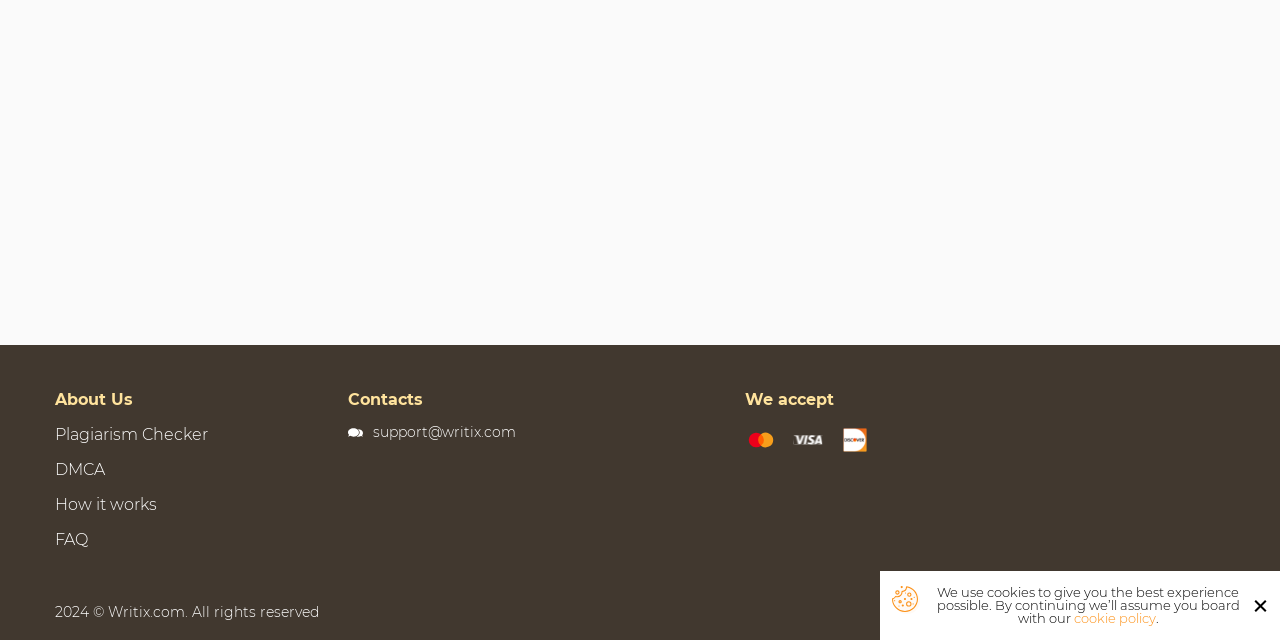Locate the bounding box of the UI element based on this description: "Health". Provide four float numbers between 0 and 1 as [left, top, right, bottom].

None